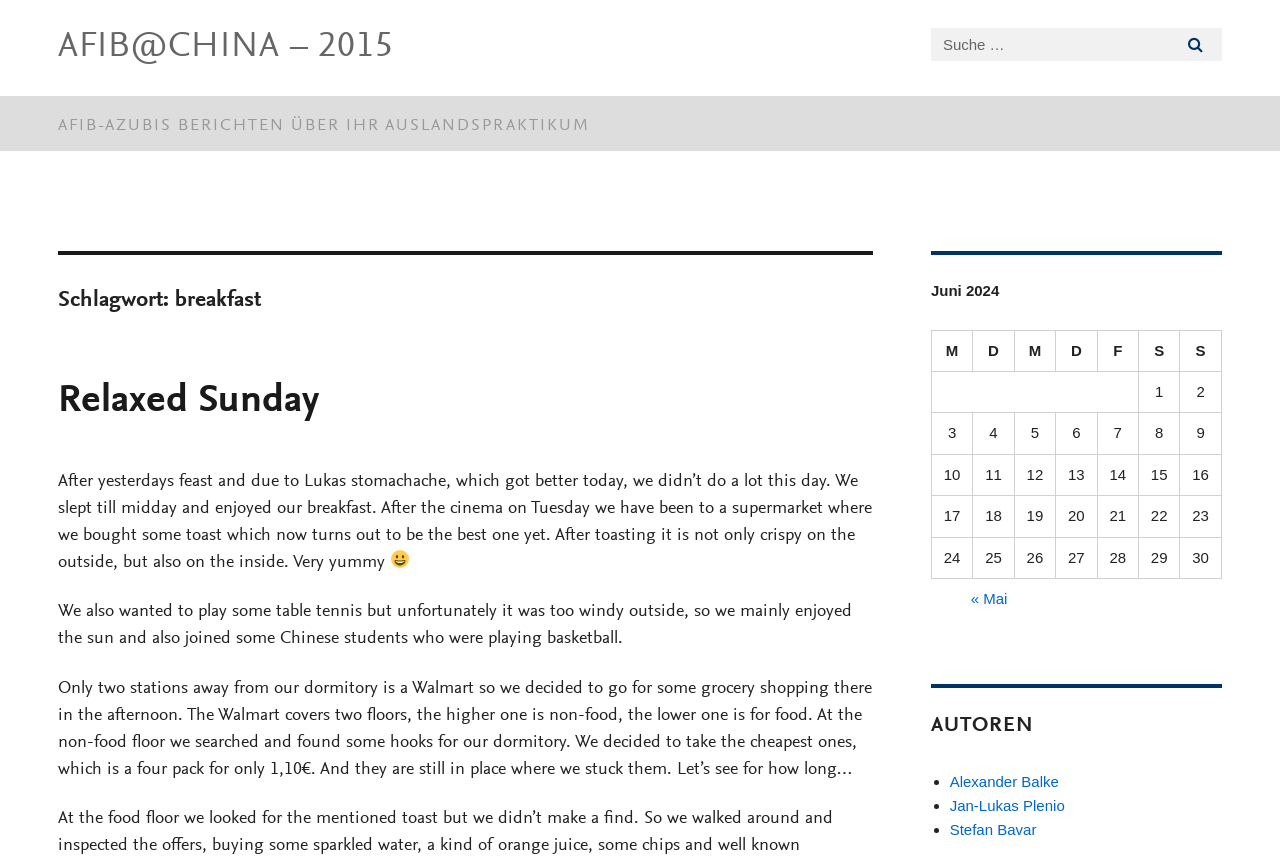Determine the bounding box coordinates of the section I need to click to execute the following instruction: "Go to the previous month". Provide the coordinates as four float numbers between 0 and 1, i.e., [left, top, right, bottom].

[0.758, 0.685, 0.787, 0.705]